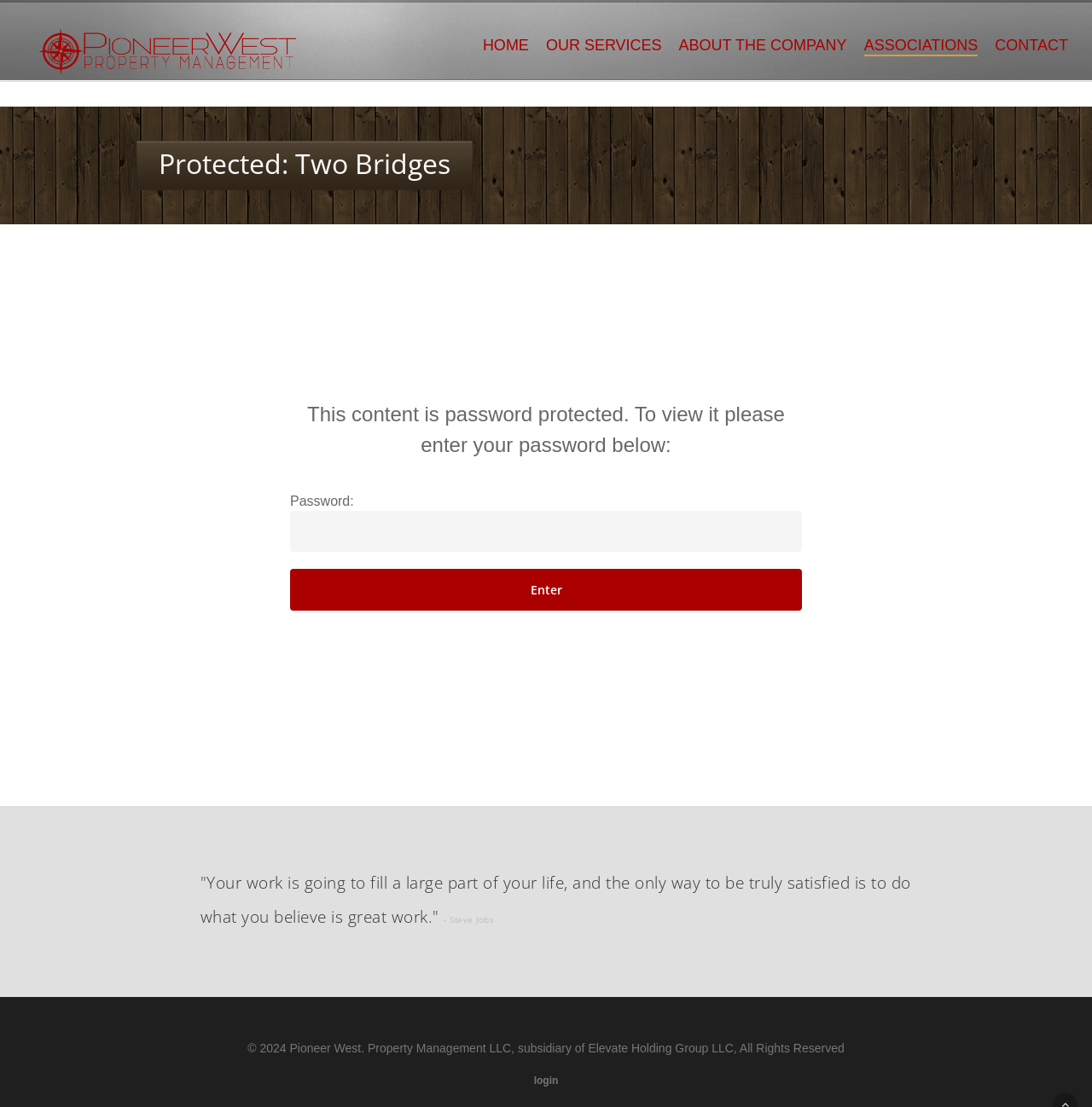Determine the main text heading of the webpage and provide its content.

Protected: Two Bridges